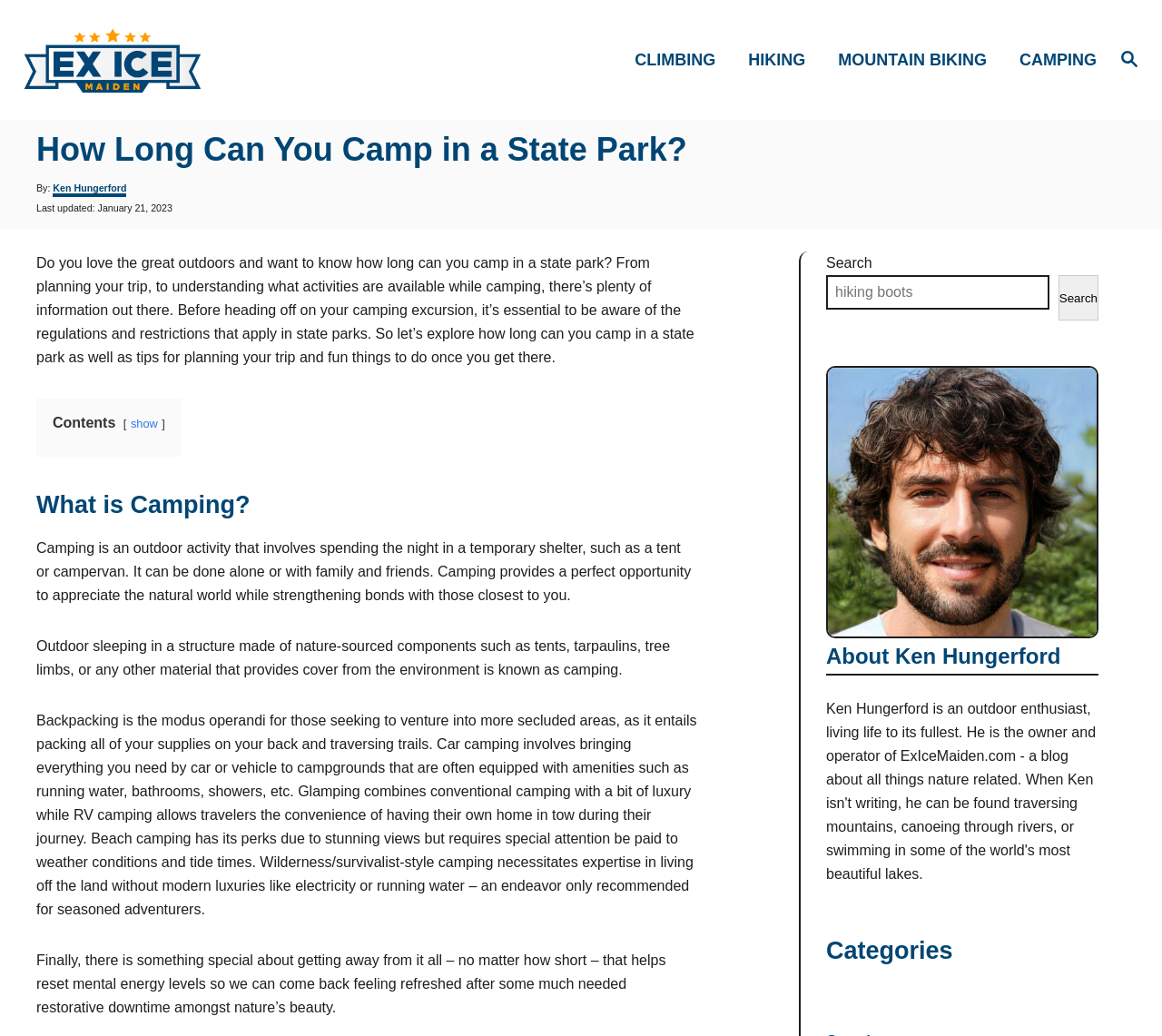Please identify the bounding box coordinates of the area that needs to be clicked to fulfill the following instruction: "Read about the author."

[0.046, 0.176, 0.109, 0.19]